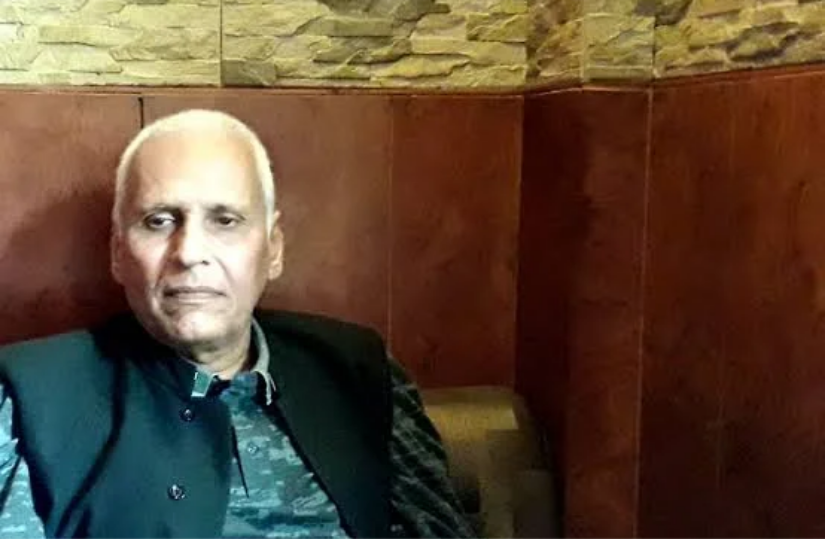Provide a thorough and detailed caption for the image.

The image features a distinguished individual, likely a senior academic or administrator, seated comfortably against a backdrop of textured stone and warm wooden paneling. He has a thoughtful expression, with short, silver hair and is dressed in a dark vest over a patterned shirt, reflecting a blend of traditional and modern styles. The environment appears relaxed, suggesting a moment of contemplation or discussion. This photo is likely connected to an article about the academic or administrative context at Jammu University, potentially linked to recent events or controversies within the institution.